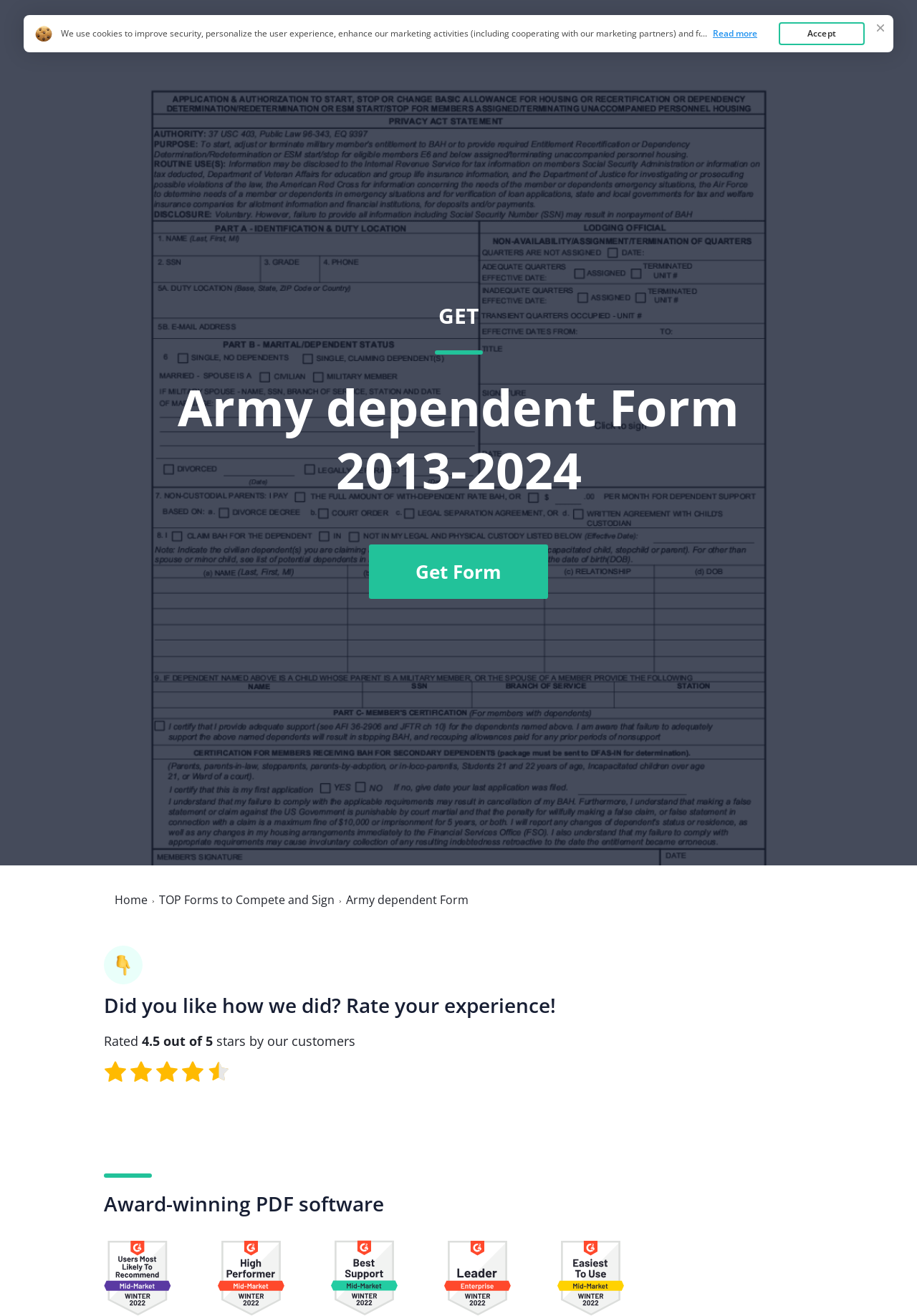What is the name of the form on this webpage?
Provide a short answer using one word or a brief phrase based on the image.

Army dependent form